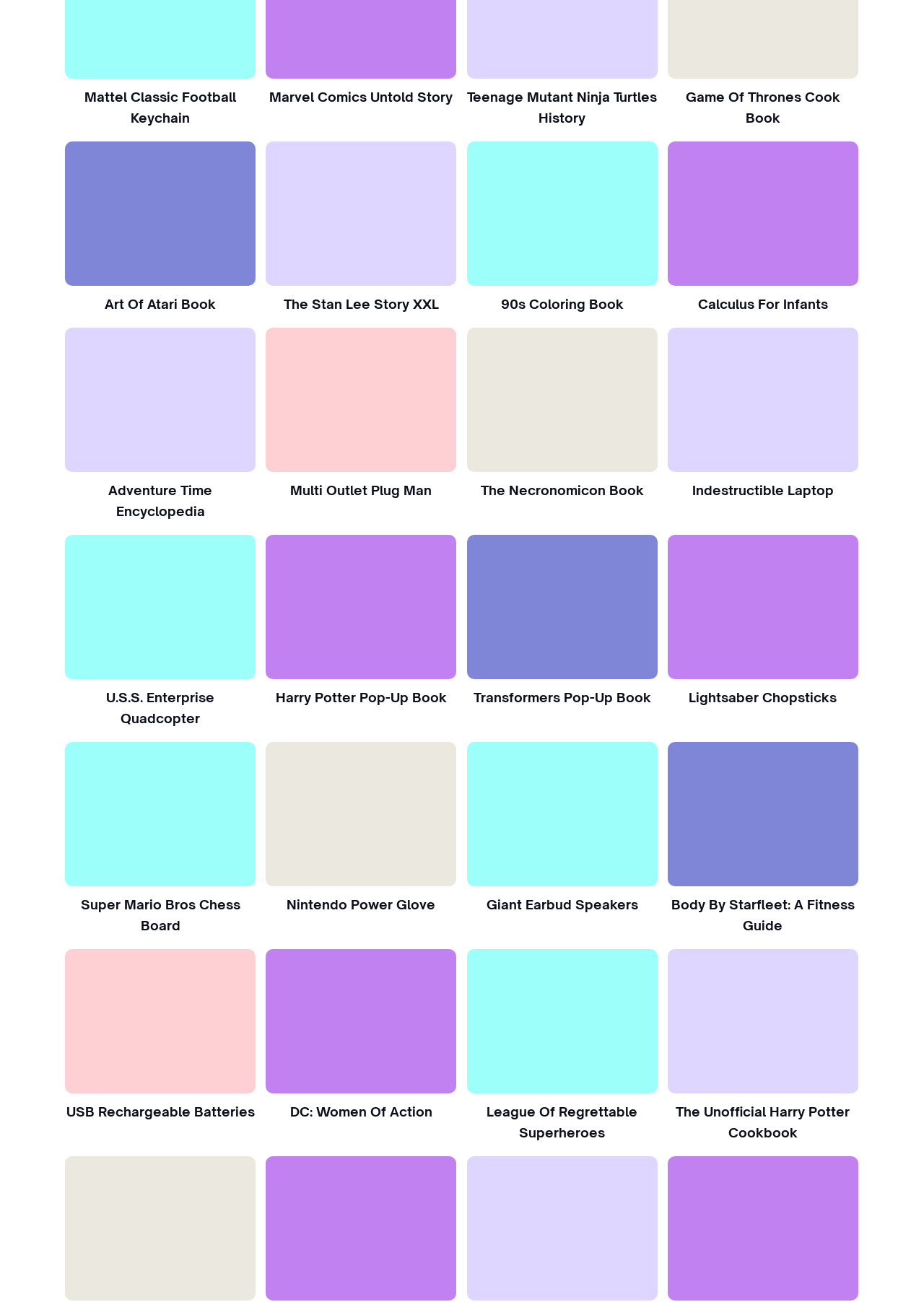Identify the bounding box coordinates for the UI element mentioned here: "show me this!". Provide the coordinates as four float values between 0 and 1, i.e., [left, top, right, bottom].

[0.73, 0.812, 0.921, 0.835]